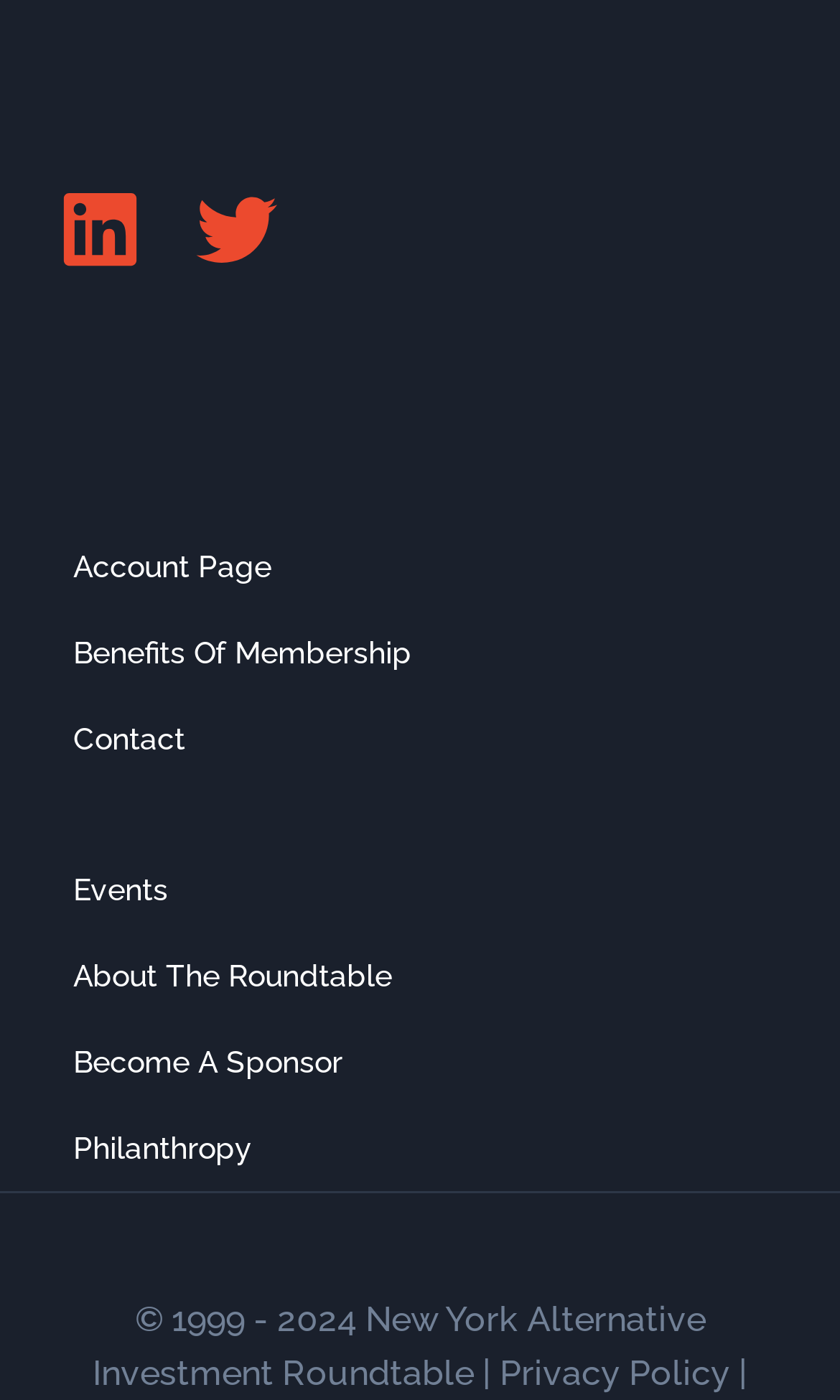Could you provide the bounding box coordinates for the portion of the screen to click to complete this instruction: "go to Account Page"?

[0.062, 0.373, 0.938, 0.435]